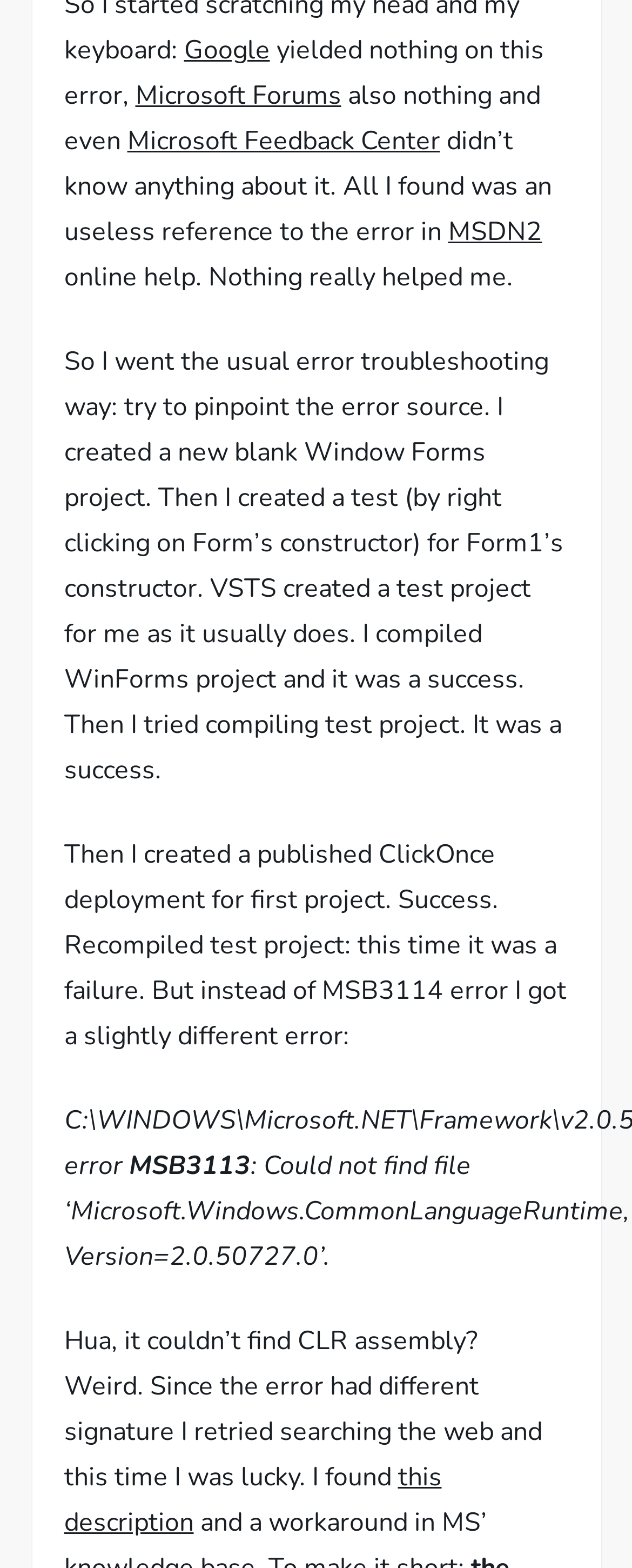What is the name of the company mentioned in the text?
Please answer the question with a single word or phrase, referencing the image.

Microsoft